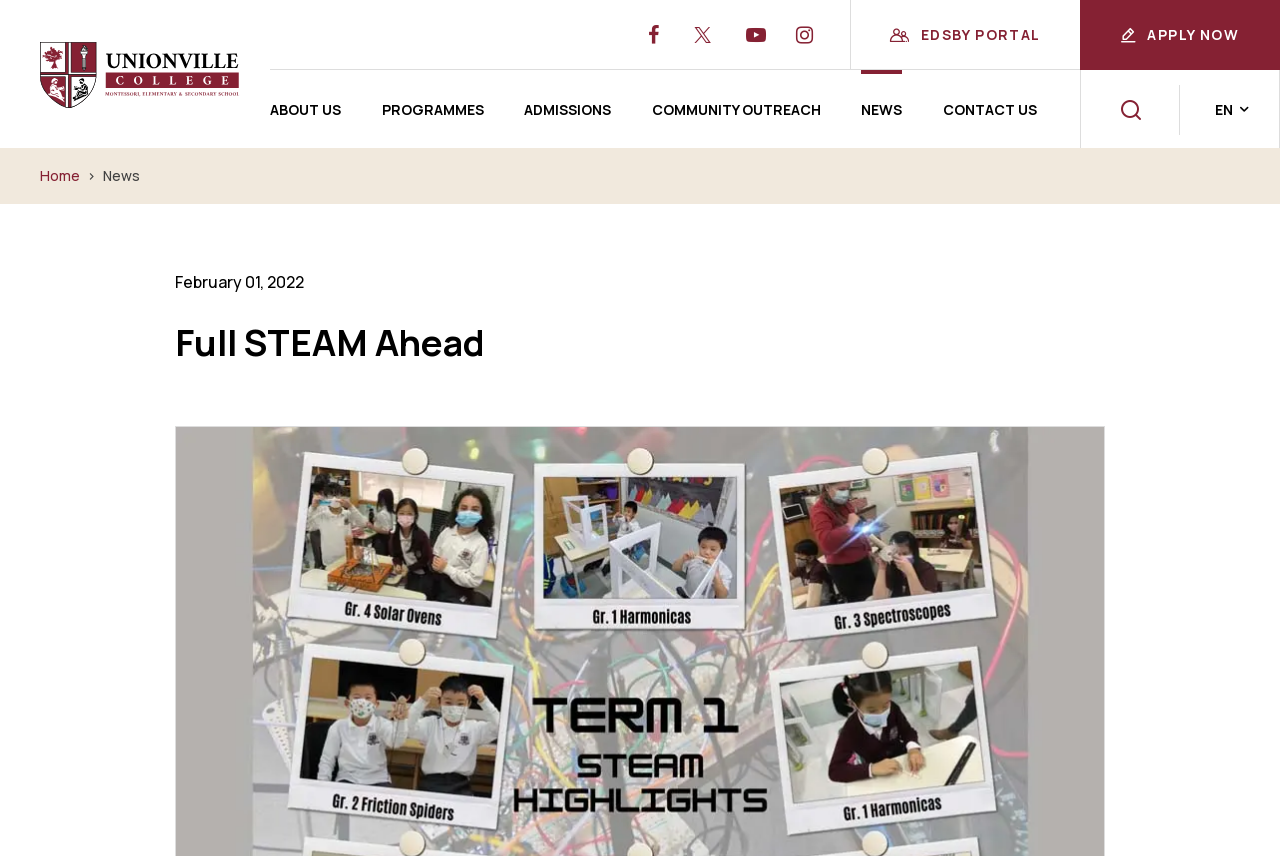What social media platforms are available?
Look at the image and answer with only one word or phrase.

Facebook, Twitter, Youtube, Instagram